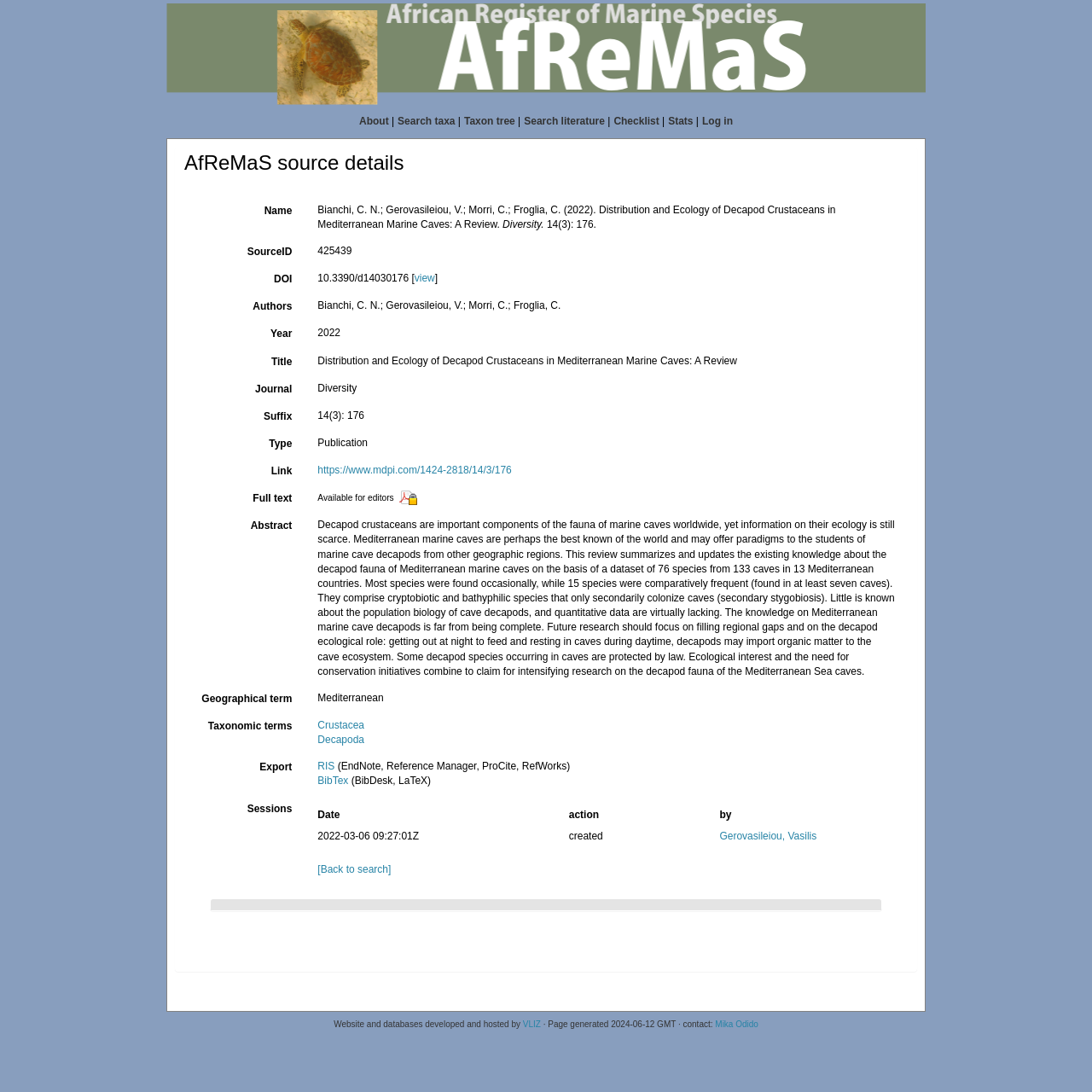Generate an in-depth caption that captures all aspects of the webpage.

The webpage is the African Register of Marine Species (AfReMaS) website. At the top, there is a banner with the AfReMaS logo. Below the banner, there is a navigation menu with seven links: About, Search taxa, Taxon tree, Search literature, Checklist, Stats, and Log in.

The main content of the webpage is a detailed description of a scientific publication titled "Distribution and Ecology of Decapod Crustaceans in Mediterranean Marine Caves: A Review." The publication details include the authors, year, title, journal, and abstract. The abstract summarizes the existing knowledge about decapod fauna in Mediterranean marine caves and highlights the need for further research.

The publication details are organized into sections, including source details, syntax, suffix, type, link, full text, and abstract. There are also links to export the publication details in various formats, such as RIS and BibTex.

At the bottom of the webpage, there is a footer section with information about the website and databases, including the developer and host, VLIZ, and the contact person, Mika Odido. The footer also displays the page generation date and time.